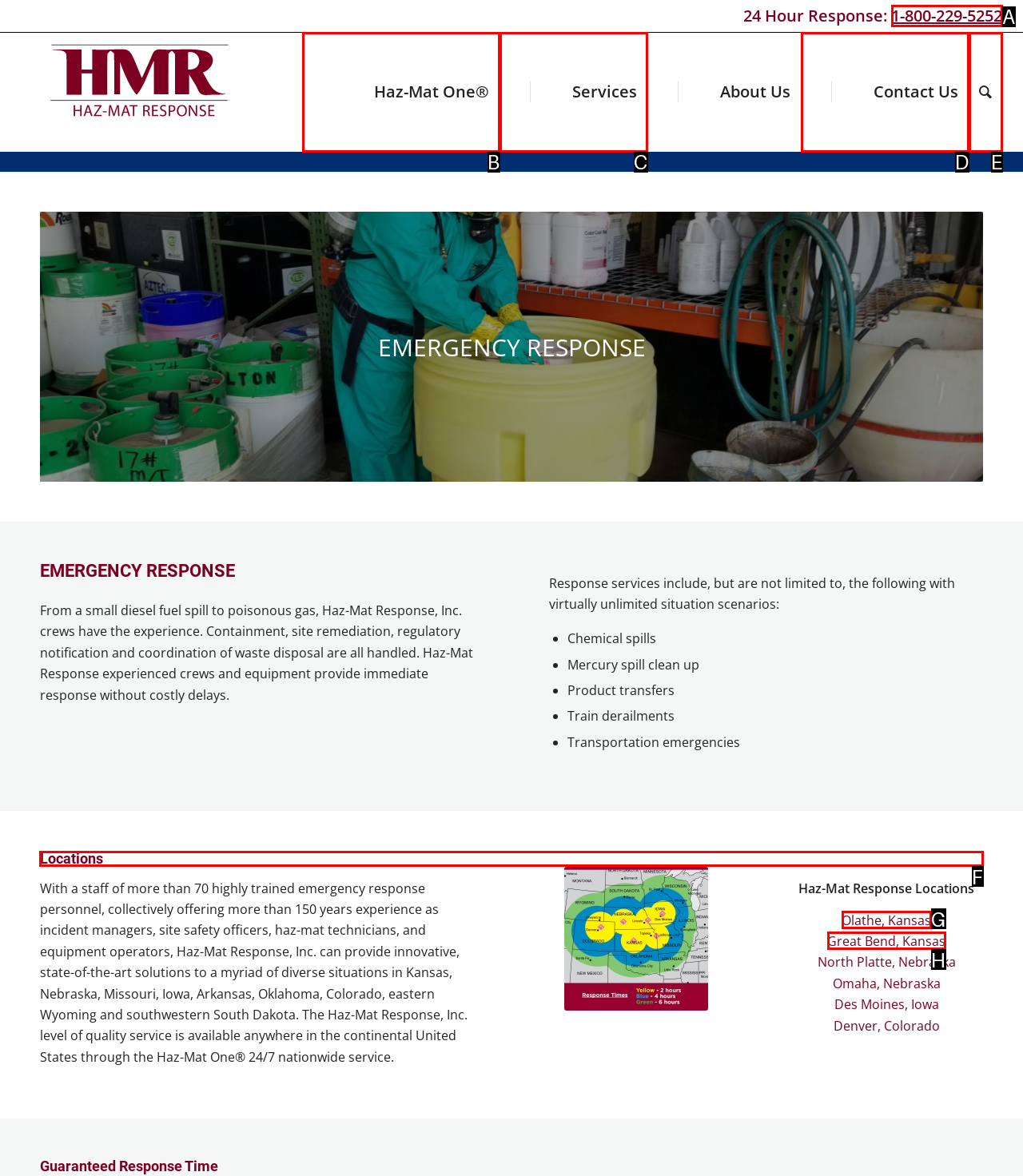Tell me which letter I should select to achieve the following goal: Get information about locations
Answer with the corresponding letter from the provided options directly.

F